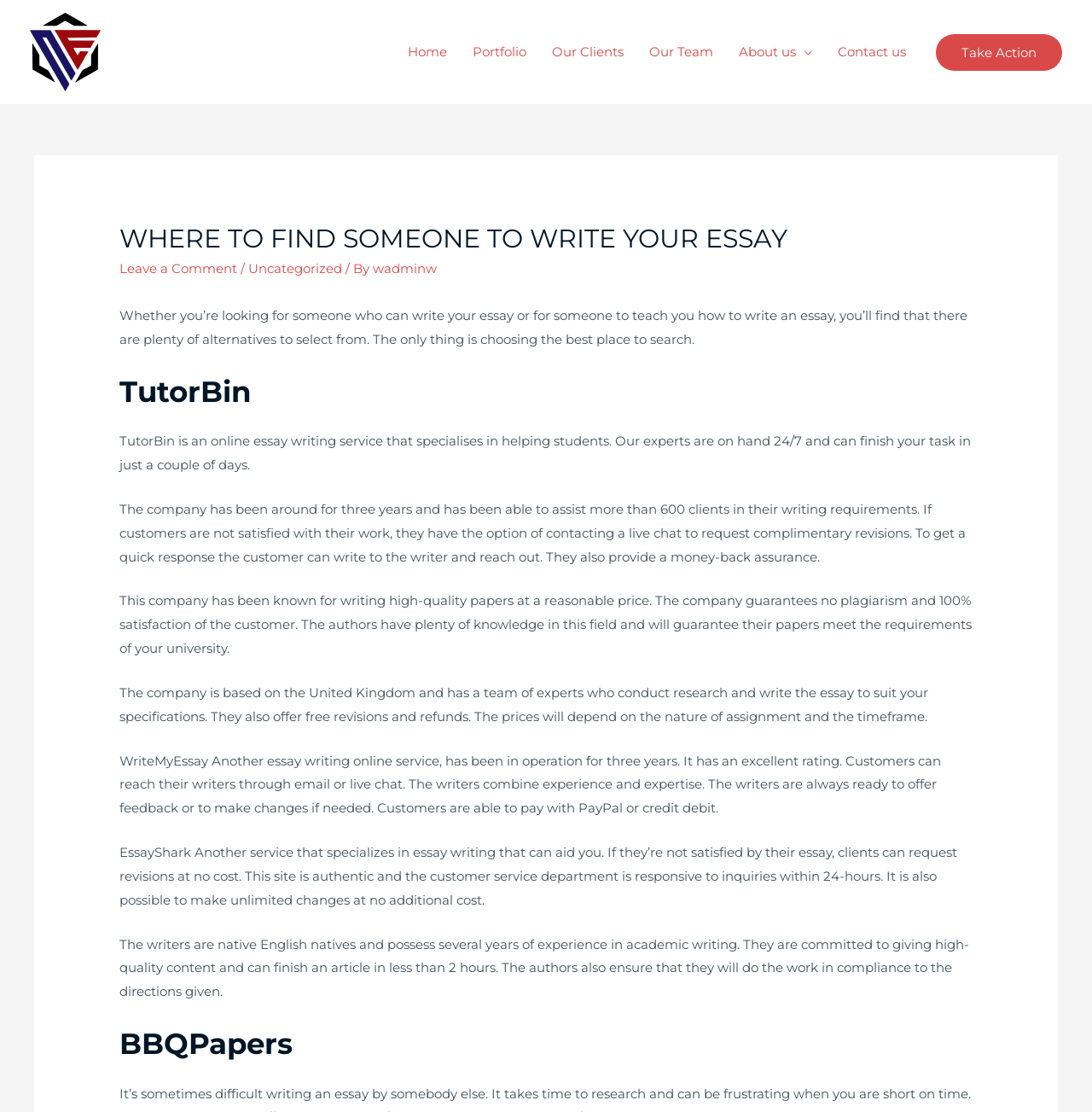Can you determine the bounding box coordinates of the area that needs to be clicked to fulfill the following instruction: "Click on the 'Home' link"?

[0.362, 0.02, 0.421, 0.074]